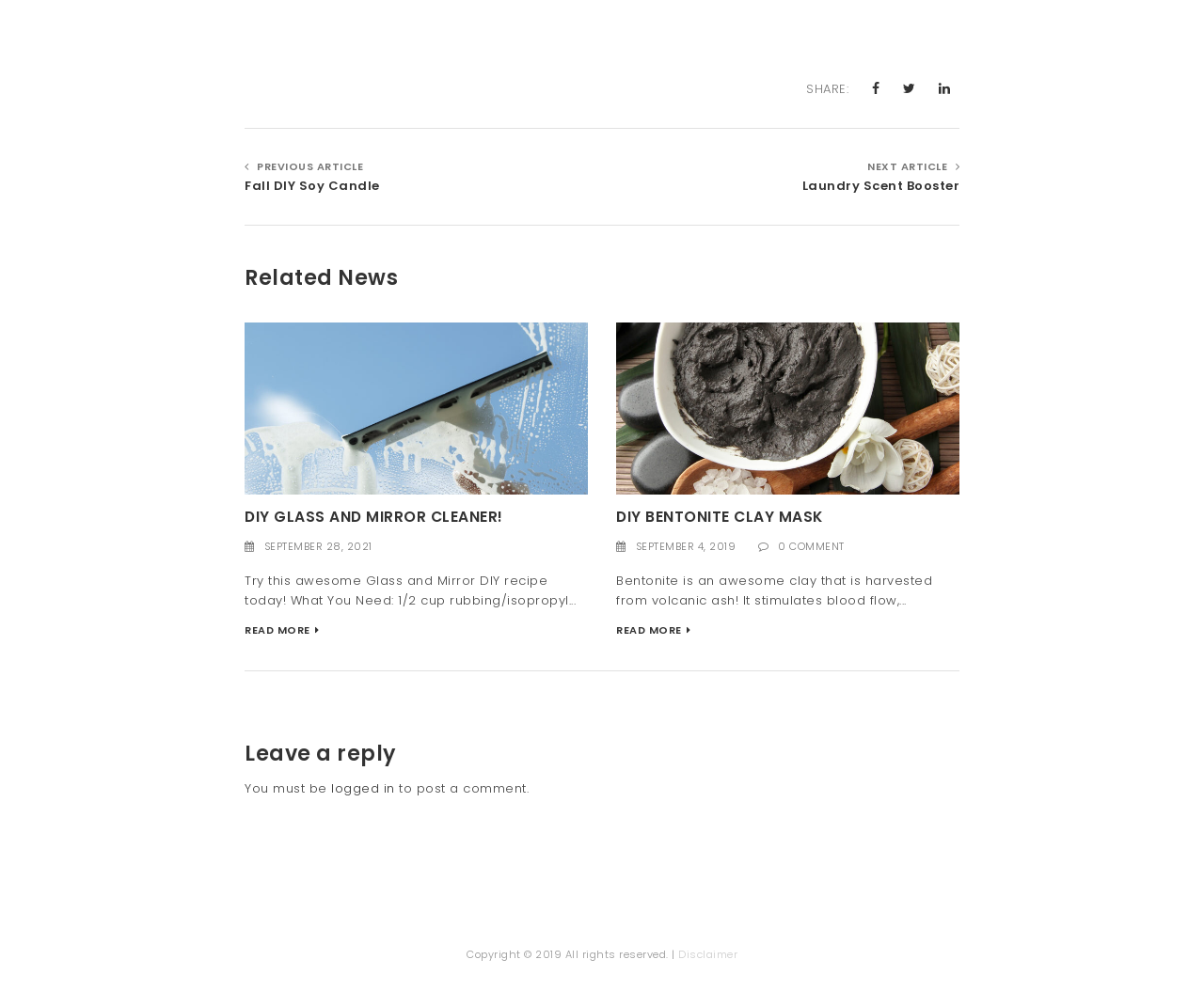Can you find the bounding box coordinates for the element to click on to achieve the instruction: "Share this article"?

[0.67, 0.081, 0.705, 0.099]